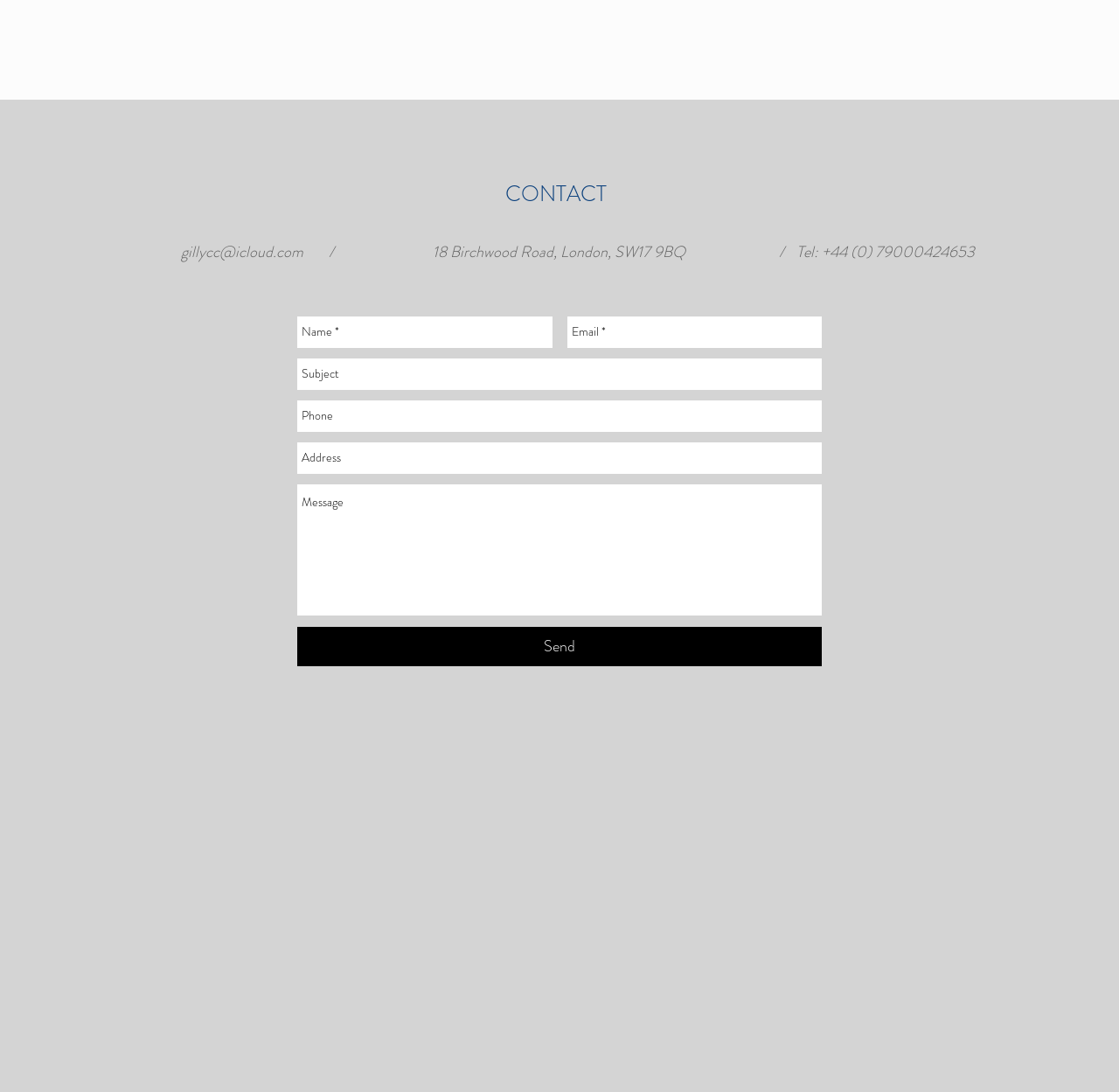Identify the bounding box of the UI element that matches this description: "aria-label="Address" name="address" placeholder="Address"".

[0.266, 0.405, 0.734, 0.434]